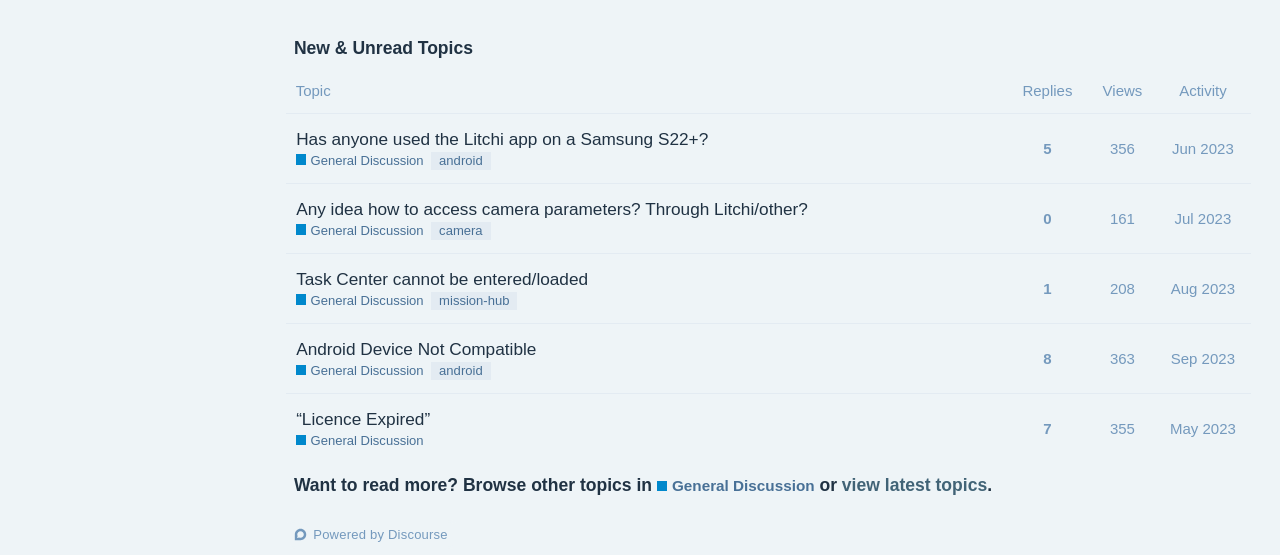Locate the bounding box coordinates of the clickable region to complete the following instruction: "View the topic 'Task Center cannot be entered/loaded'."

[0.223, 0.457, 0.789, 0.583]